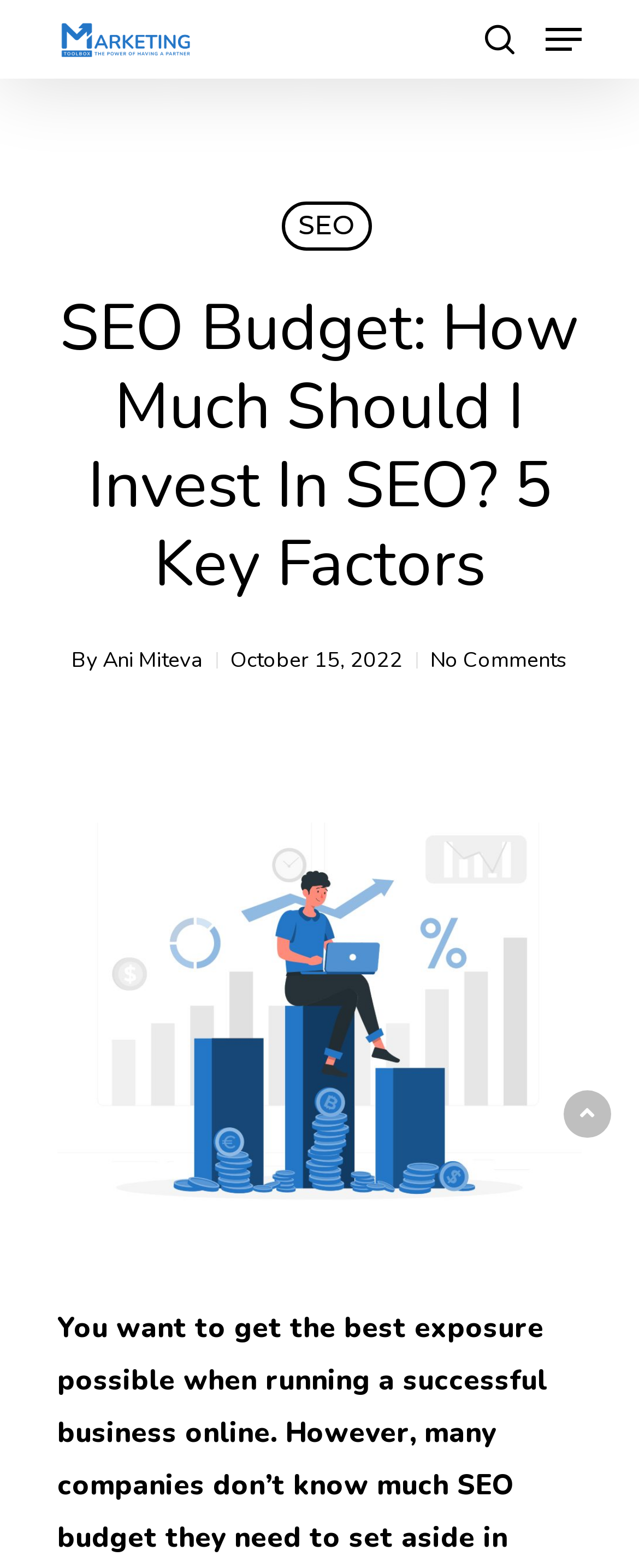Please identify the coordinates of the bounding box that should be clicked to fulfill this instruction: "close search".

[0.841, 0.091, 0.903, 0.109]